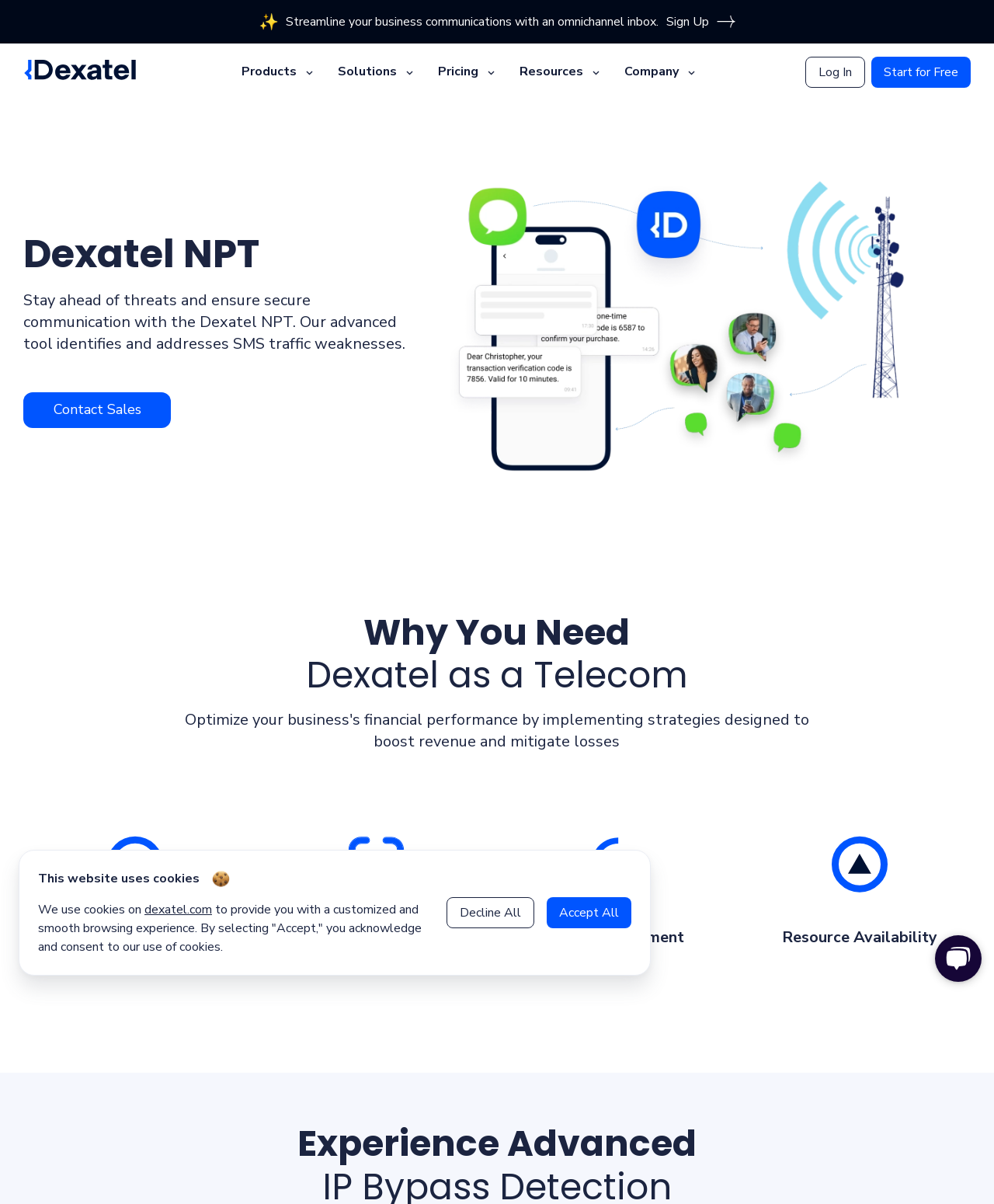Specify the bounding box coordinates of the element's region that should be clicked to achieve the following instruction: "Log in to your account". The bounding box coordinates consist of four float numbers between 0 and 1, in the format [left, top, right, bottom].

[0.81, 0.047, 0.87, 0.073]